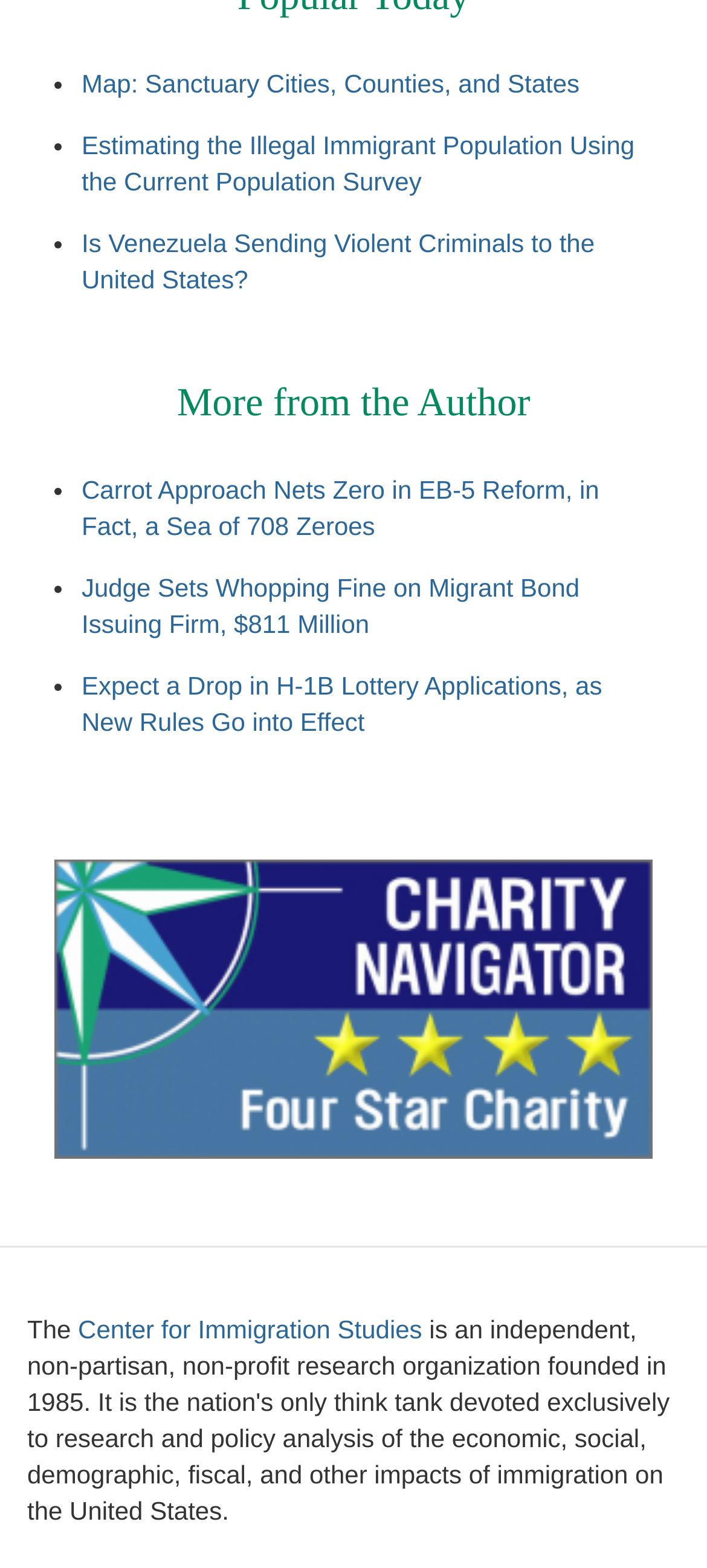Give a one-word or short phrase answer to this question: 
What is the title of the section below the links?

More from the Author